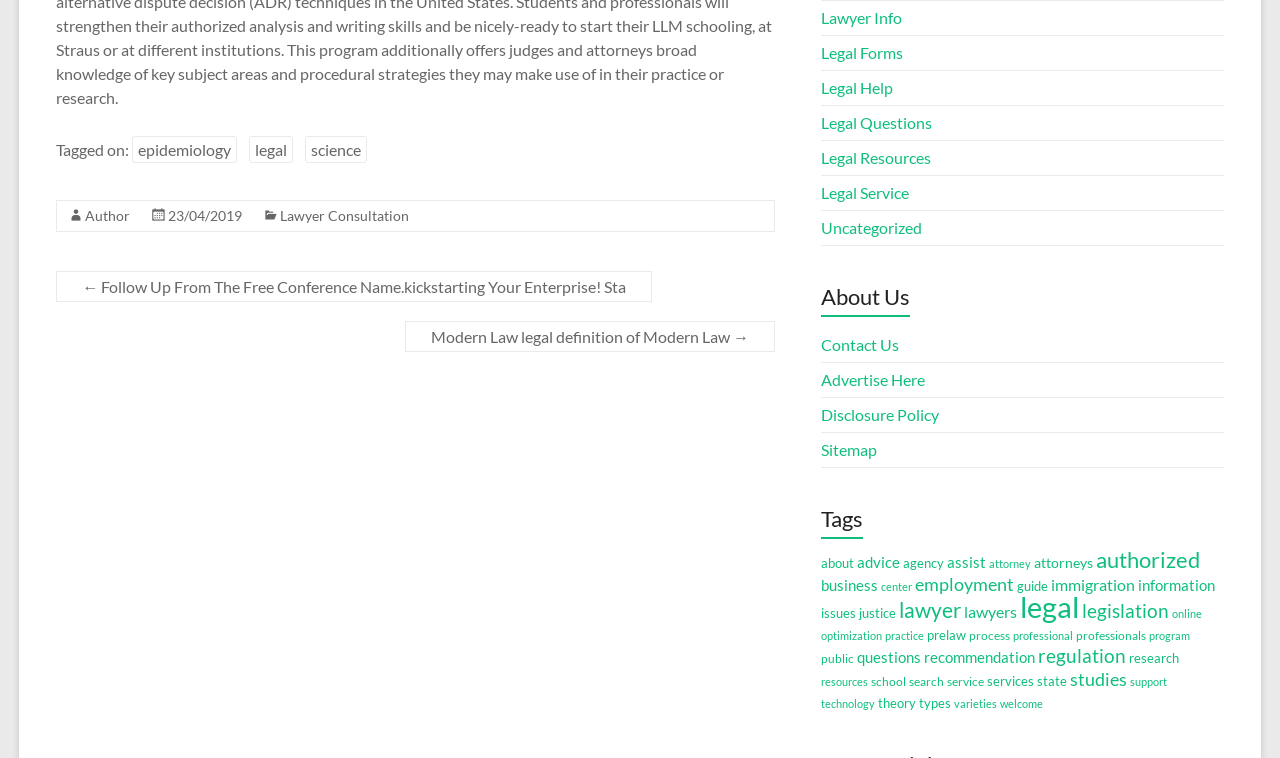Please find the bounding box coordinates of the section that needs to be clicked to achieve this instruction: "Search for legal information".

[0.195, 0.18, 0.229, 0.216]